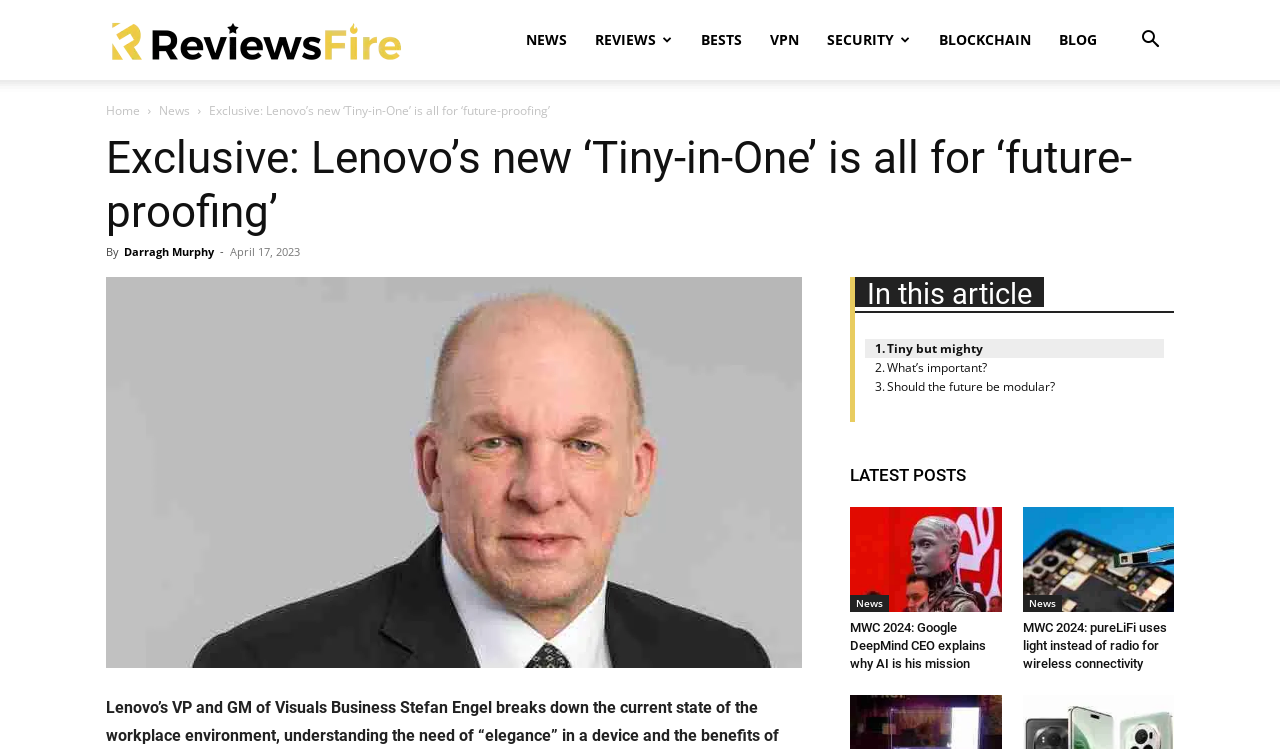Provide your answer to the question using just one word or phrase: What is the date of the article?

April 17, 2023